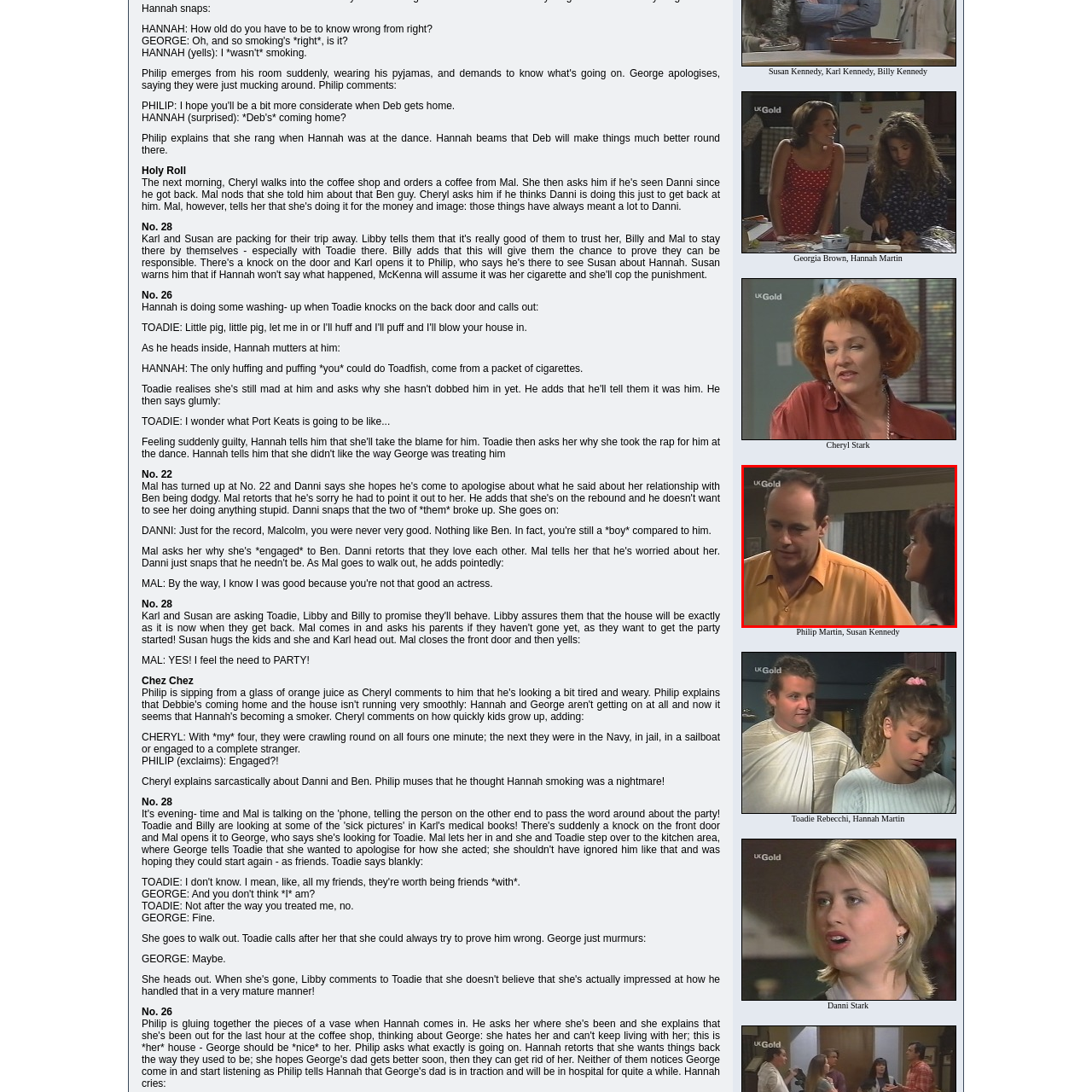What is Susan Kennedy's emotional expression?
View the image highlighted by the red bounding box and provide your answer in a single word or a brief phrase.

Empathy and support